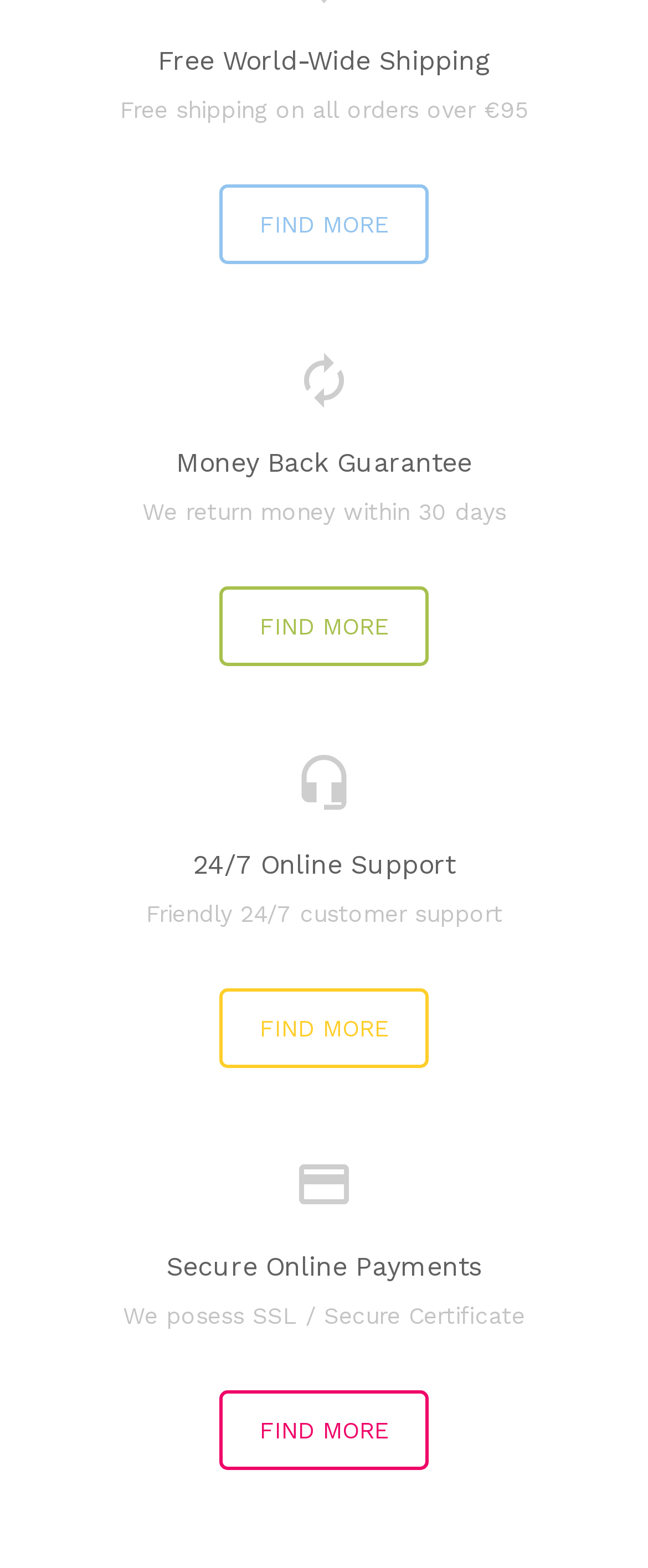What is the vertical position of the '24/7 Online Support' heading relative to the 'Free World-Wide Shipping' heading?
Answer with a single word or short phrase according to what you see in the image.

Below